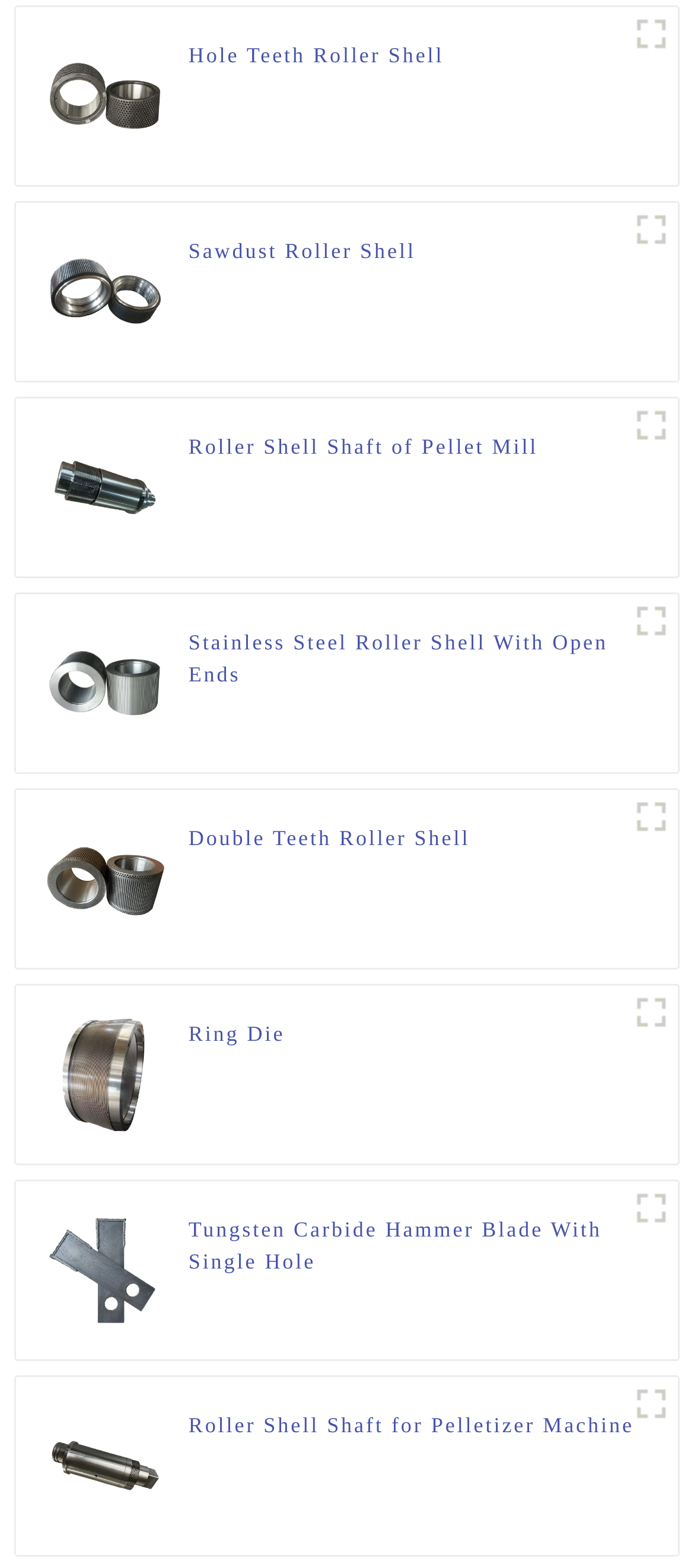What is the main product category on this webpage?
Look at the image and respond with a single word or a short phrase.

Roller Shells